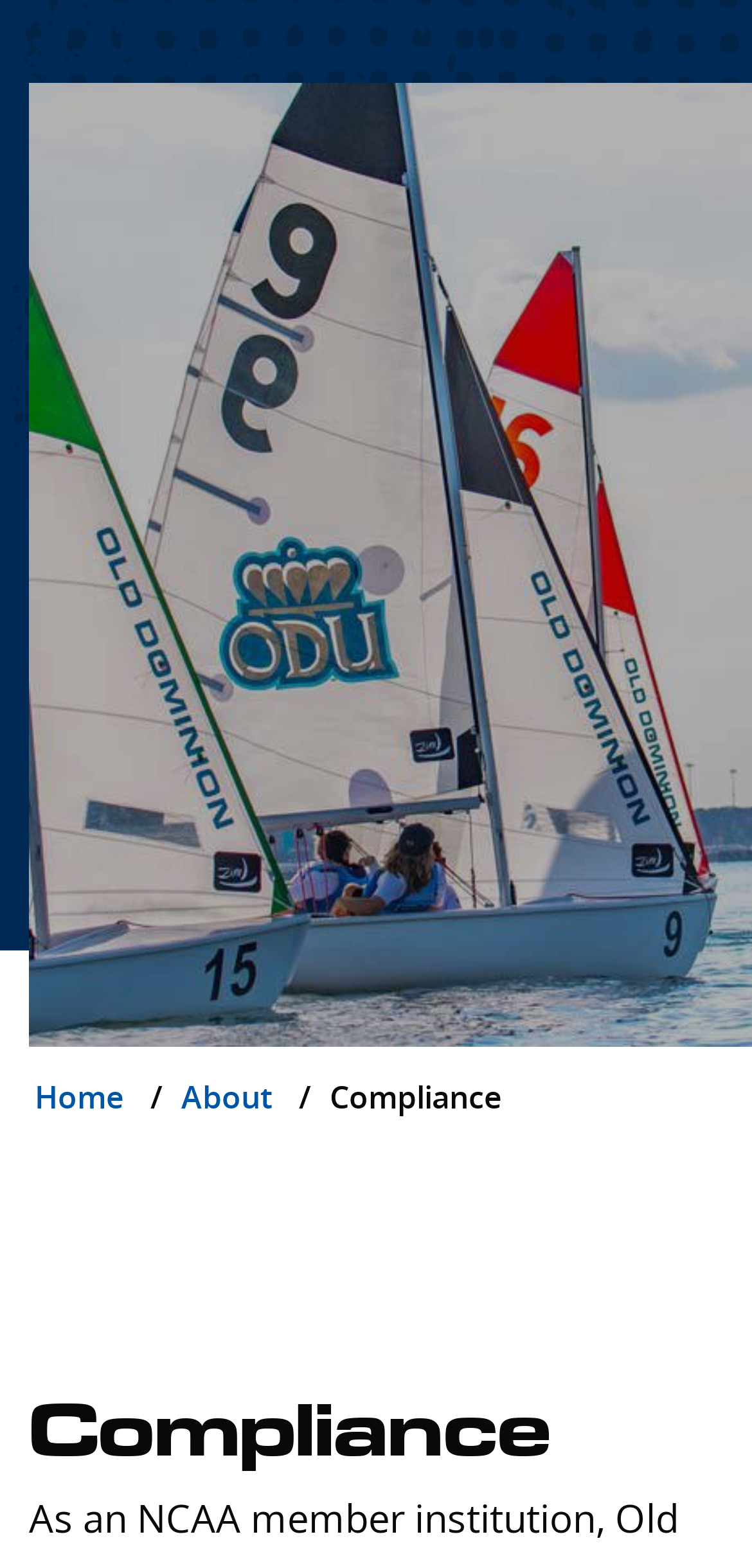From the webpage screenshot, predict the bounding box of the UI element that matches this description: "2024 ODAF Gameplan".

[0.449, 0.152, 0.87, 0.182]